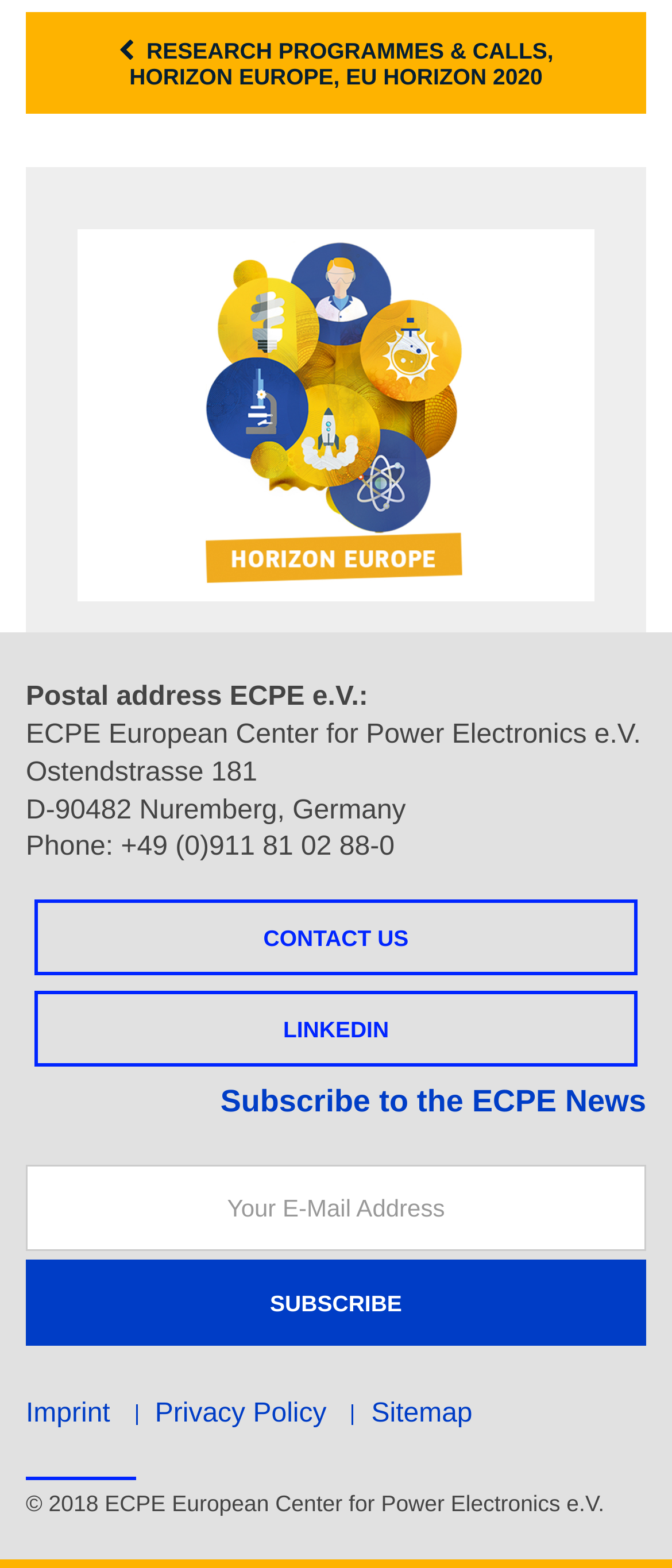Based on the element description, predict the bounding box coordinates (top-left x, top-left y, bottom-right x, bottom-right y) for the UI element in the screenshot: name="tpl-form-subscribe_form-text" placeholder="Your E-Mail Address"

[0.038, 0.743, 0.962, 0.798]